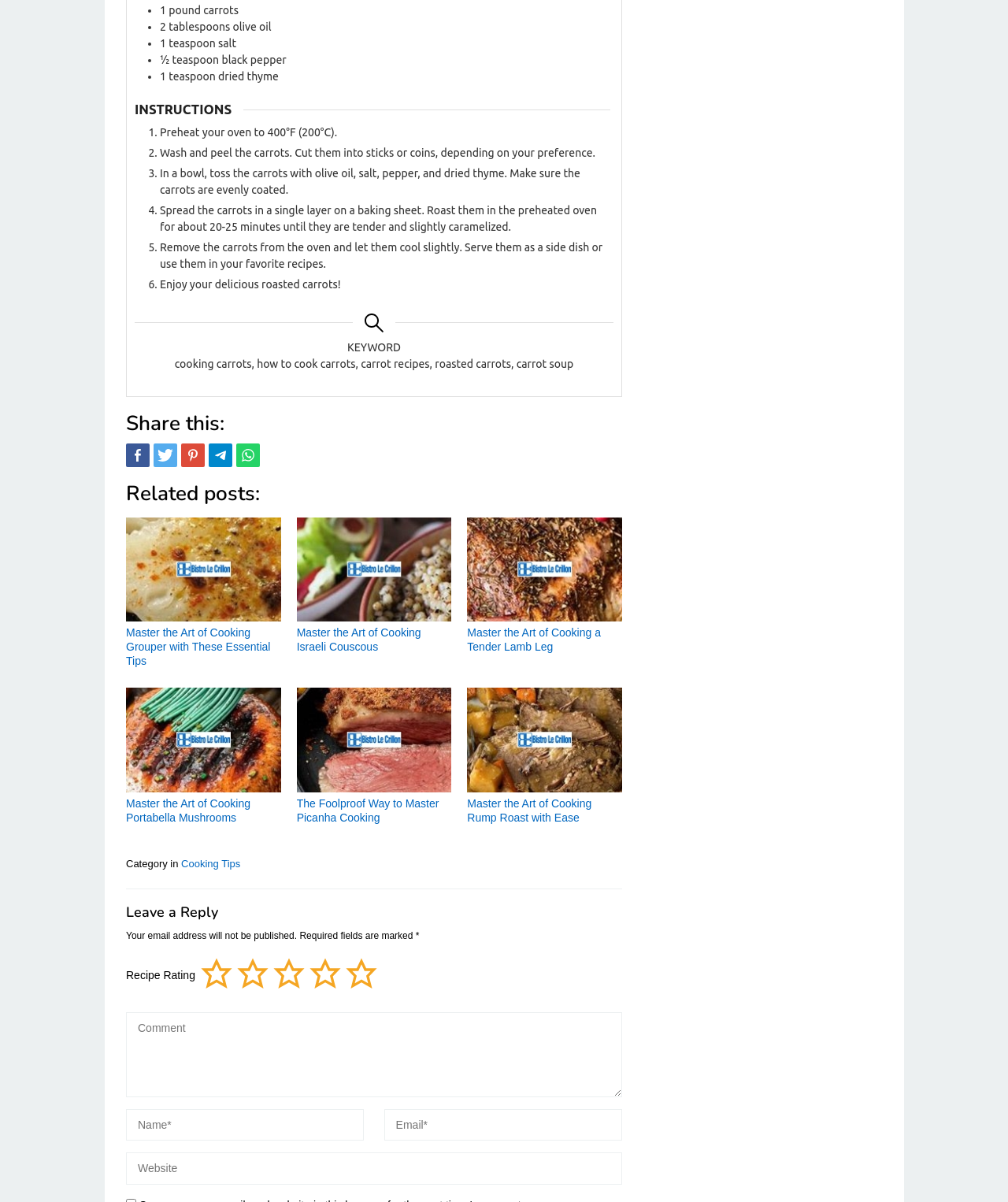What is the recipe for?
Please provide a single word or phrase as the answer based on the screenshot.

roasted carrots